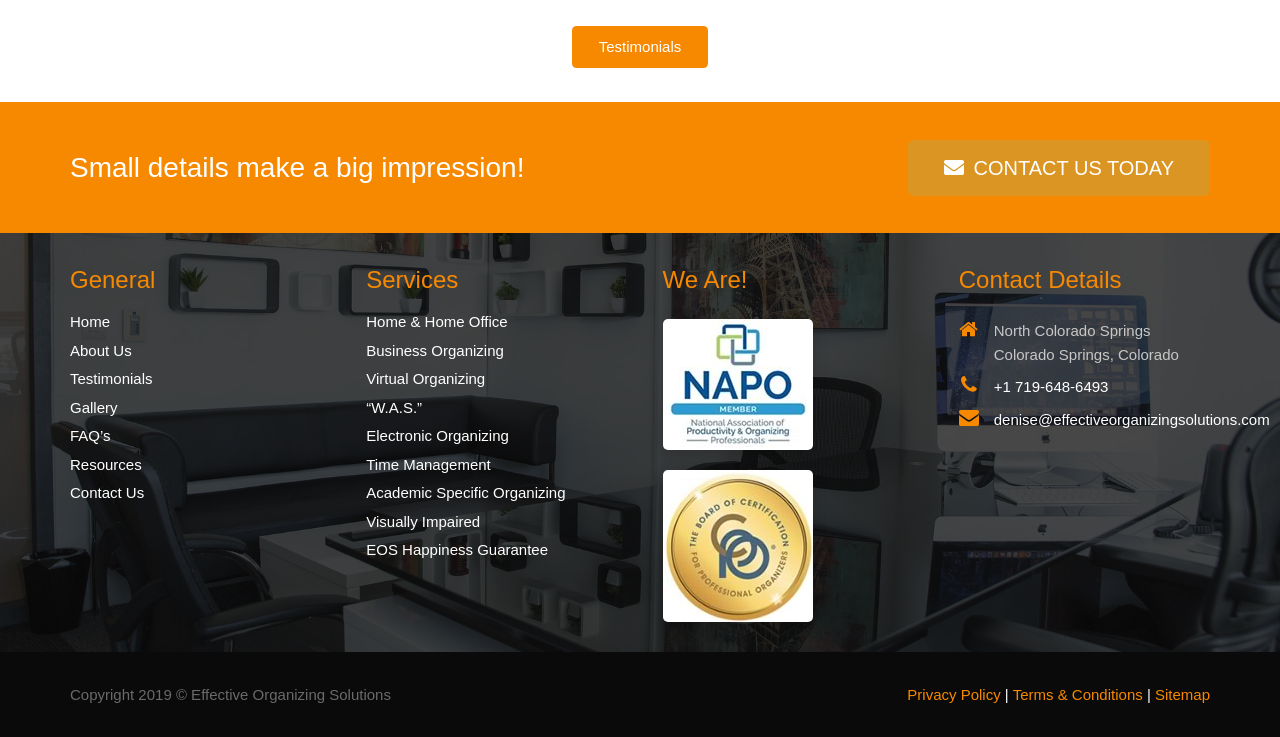Kindly determine the bounding box coordinates for the area that needs to be clicked to execute this instruction: "Click on 'Home'".

[0.055, 0.425, 0.086, 0.448]